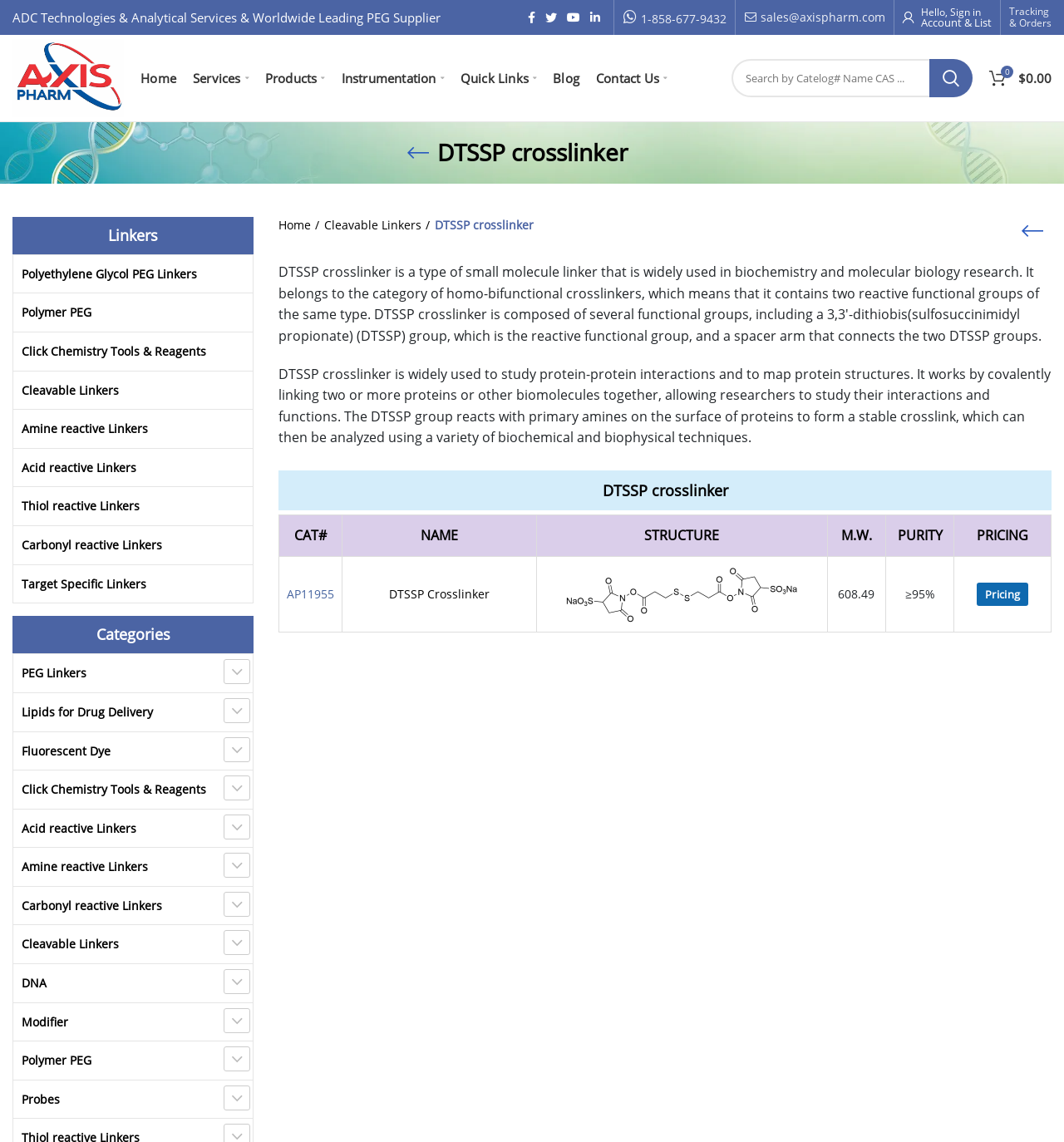Reply to the question with a single word or phrase:
What is the molecular weight of DTSSP Crosslinker?

608.49